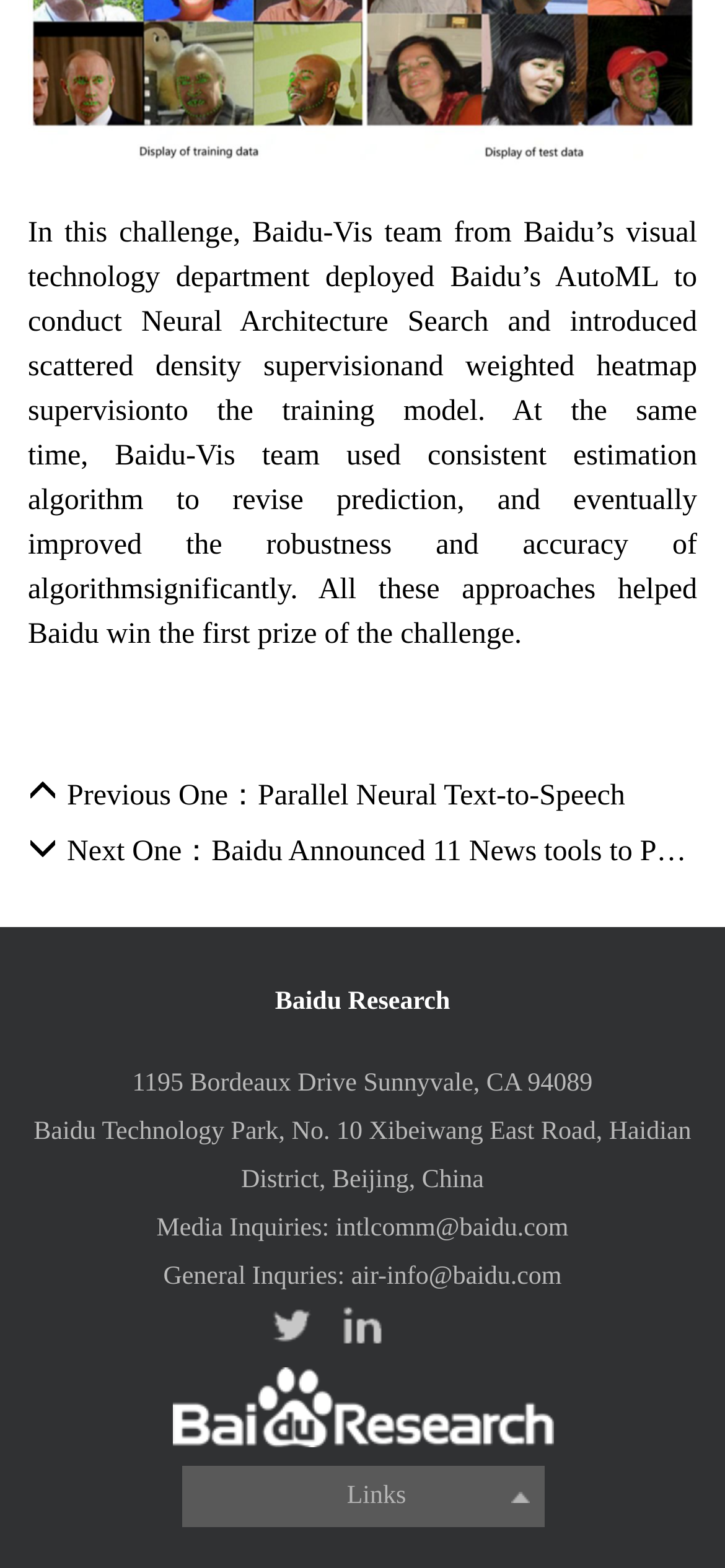Find the bounding box of the web element that fits this description: "intlcomm@baidu.com".

[0.463, 0.775, 0.784, 0.793]